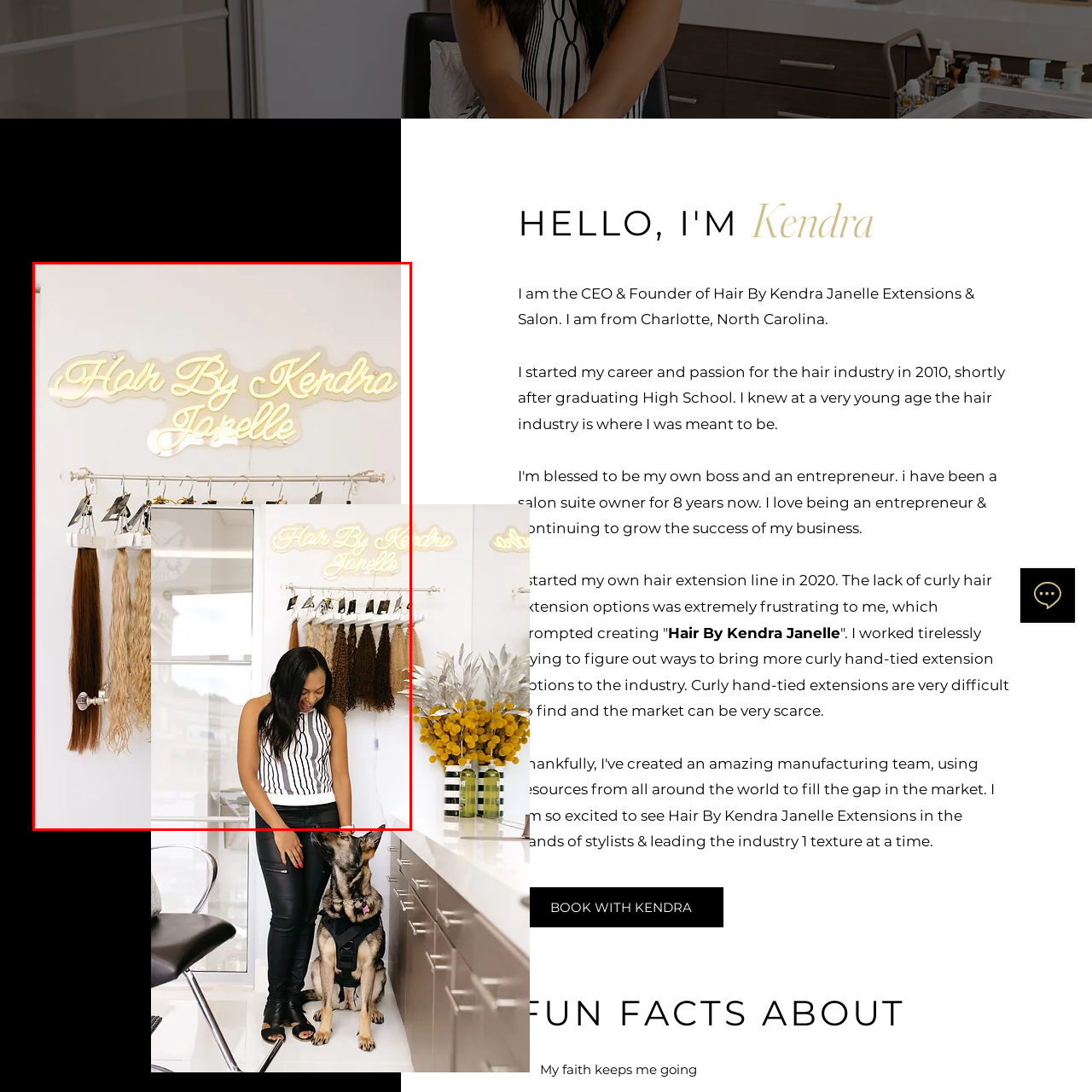Detail the visual elements present in the red-framed section of the image.

In this inviting salon scene, the elegant neon sign "Hair By Kendra Janelle" illuminates the space, highlighting the brand's identity. Behind the sign, a variety of hair extensions are neatly displayed, showcasing different textures and colors, reflecting Kendra's dedication to catering to diverse hair needs. The styled interior, paired with a clean aesthetic, creates a welcoming atmosphere for clients. Kendra, dressed in a stylish striped top, appears thoughtfully engaged, embodying her passion for the hair industry, which she has nurtured since she began her career in 2010. This image captures the essence of her brand, emphasizing both professionalism and personal touch in her approach to beauty.